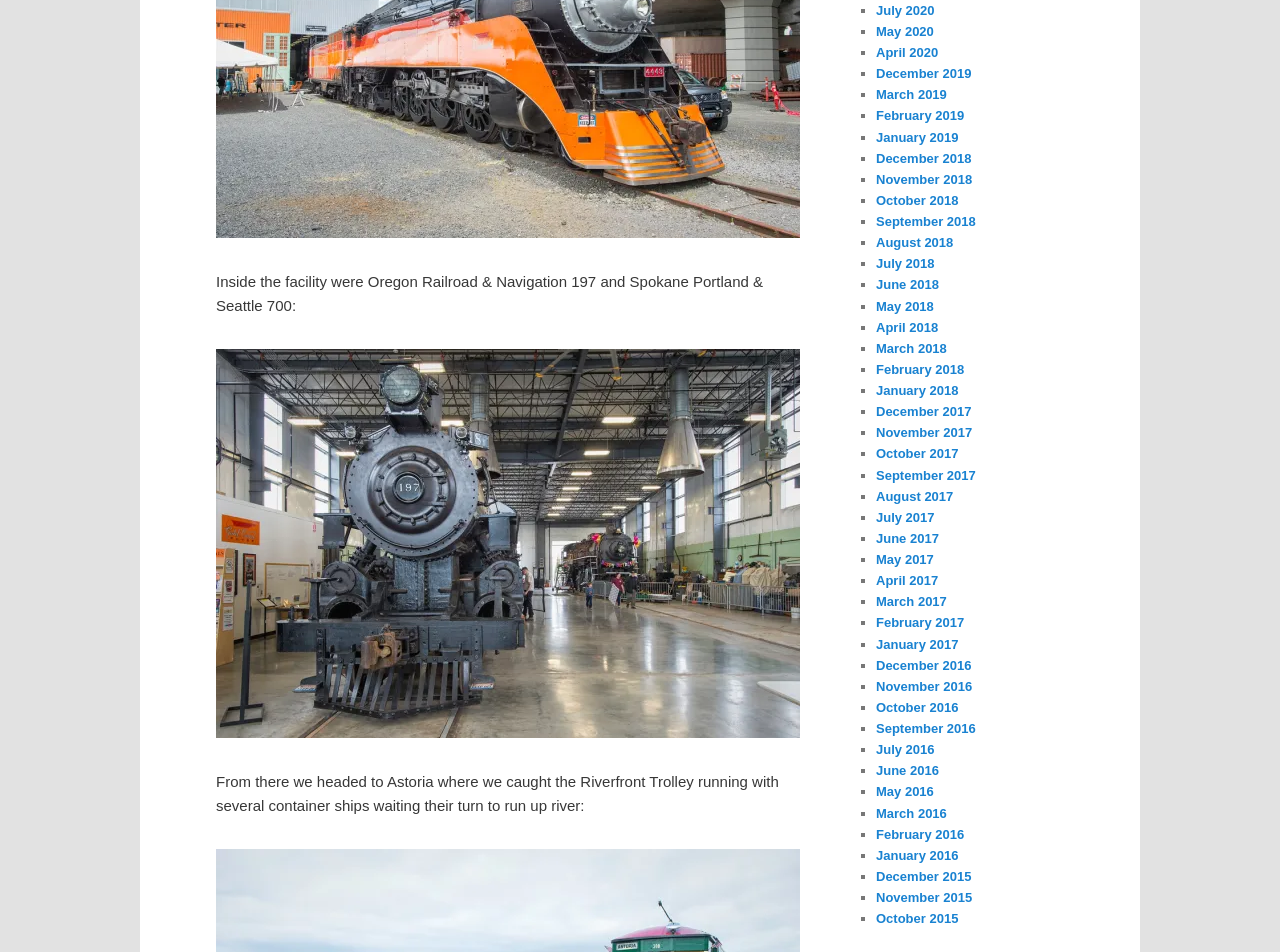Observe the image and answer the following question in detail: What is the earliest month mentioned in the webpage?

The question asks about the earliest month mentioned in the webpage. By scanning the links with IDs from 497 to 570, we can find the answer, which is 'December 2016'.